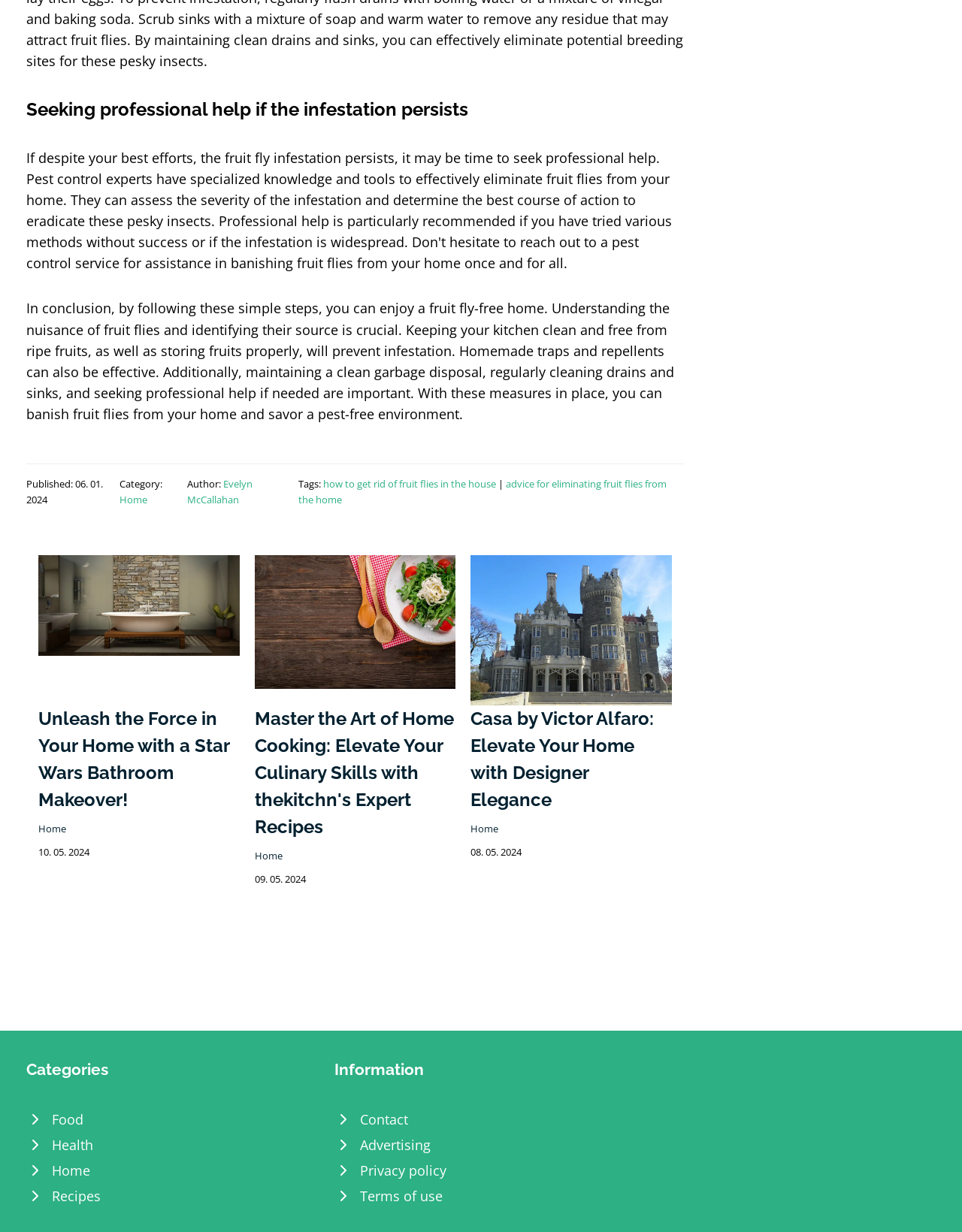Specify the bounding box coordinates for the region that must be clicked to perform the given instruction: "Check the article about Star Wars Bathroom Makeover".

[0.04, 0.573, 0.249, 0.66]